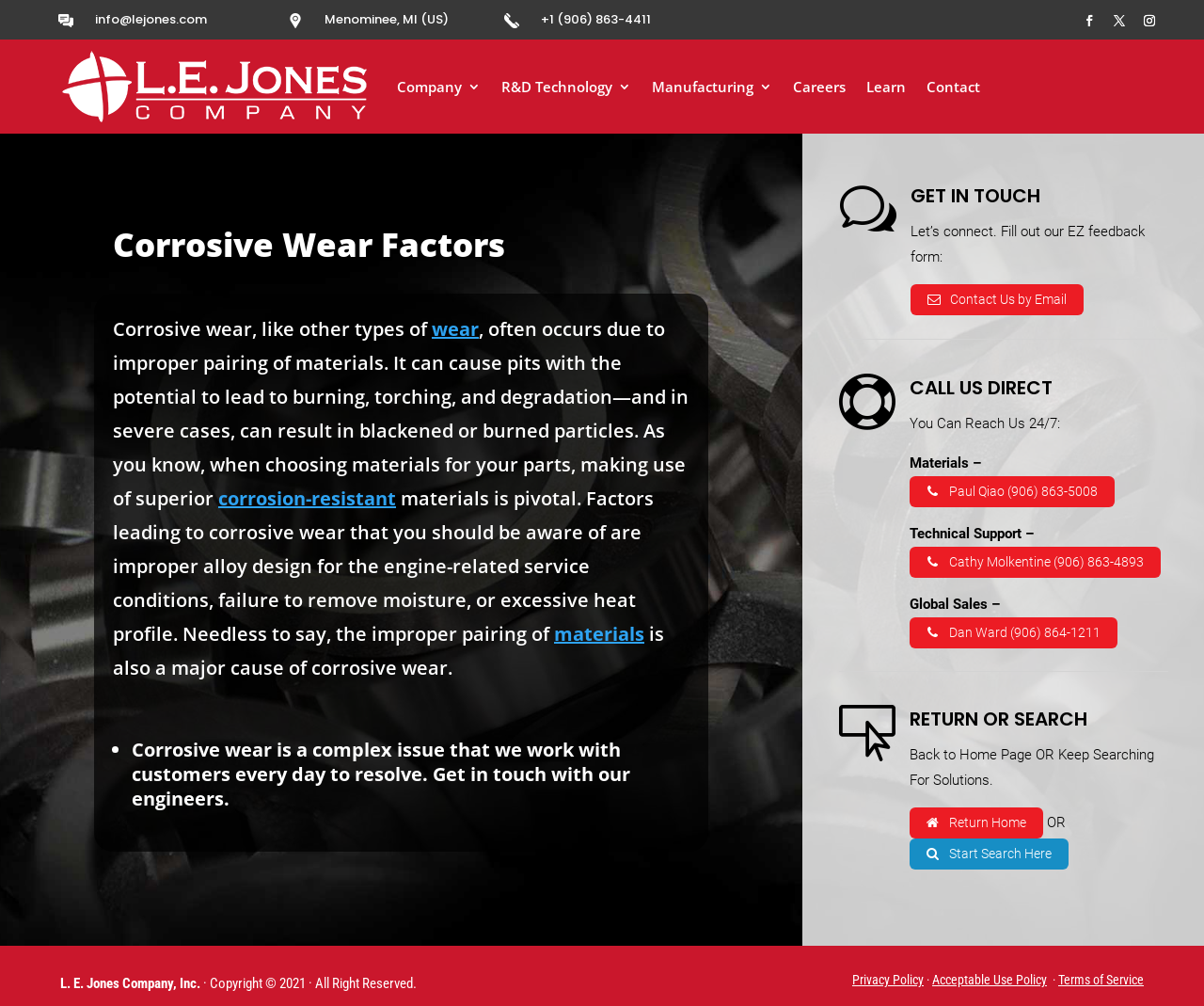What is the phone number for Materials?
By examining the image, provide a one-word or phrase answer.

(906) 863-5008